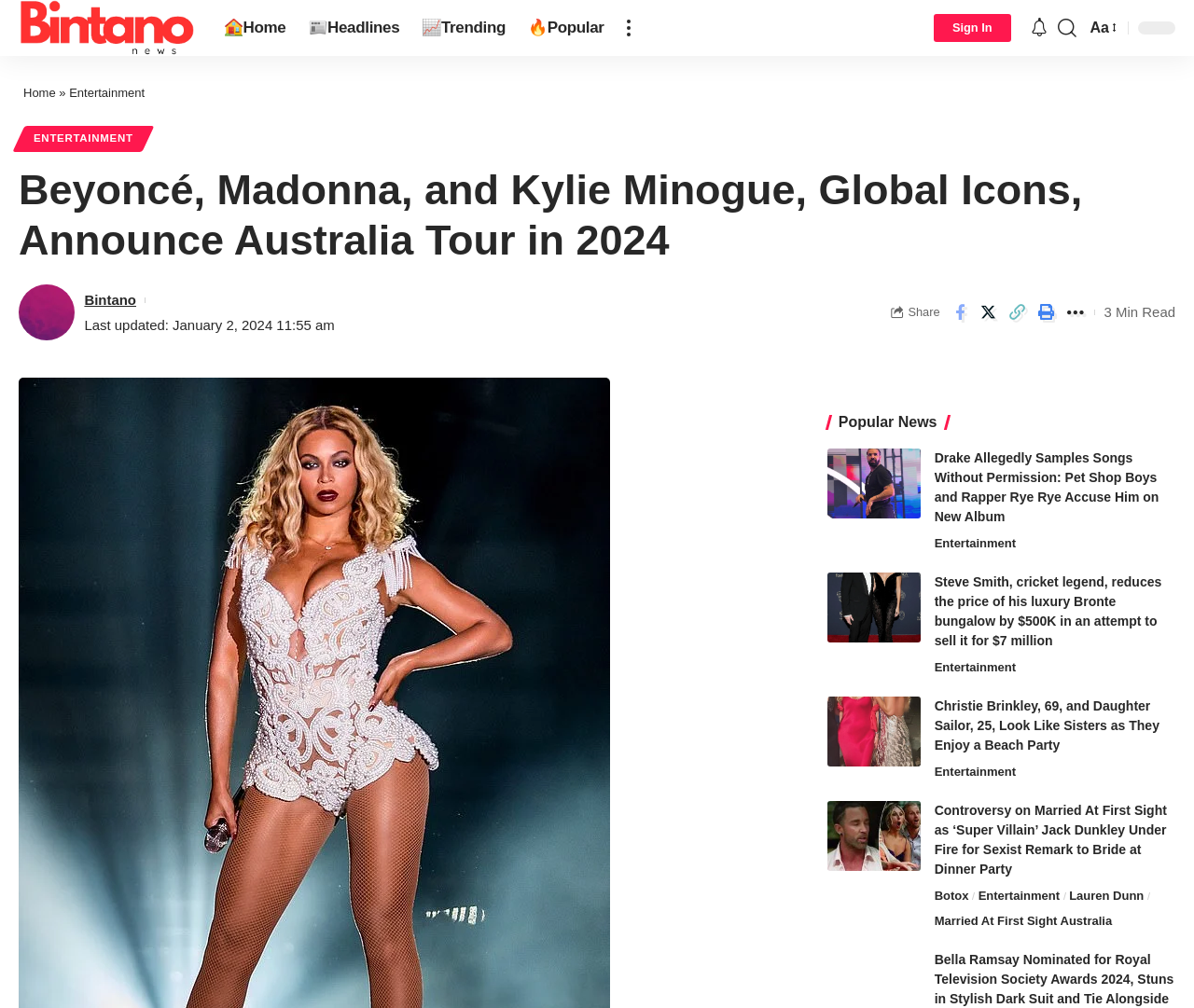Respond to the question below with a single word or phrase:
What is the name of the website?

Bintano